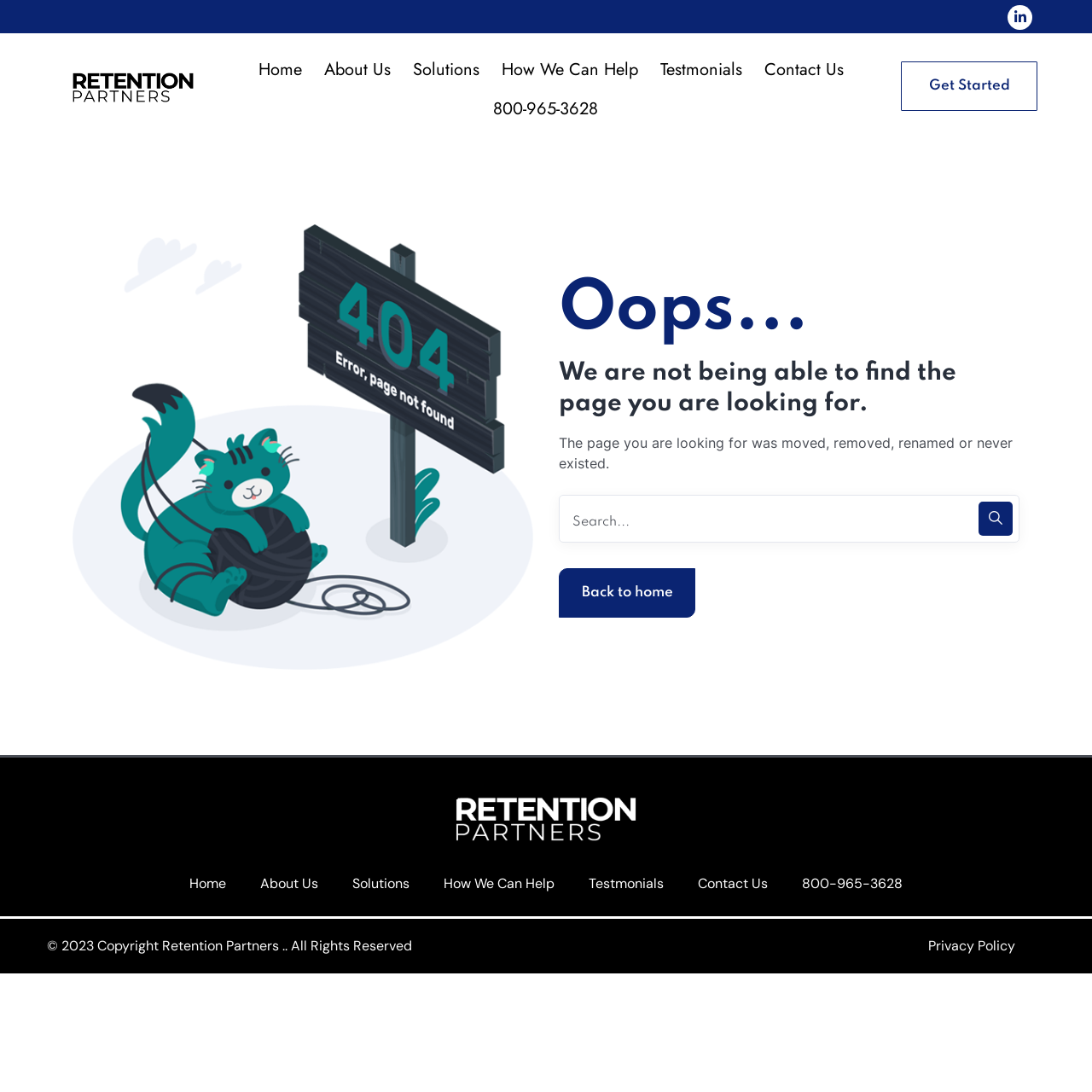What is the purpose of the search bar on the page?
Please provide a comprehensive answer based on the visual information in the image.

The search bar is provided to help users find the page they are looking for, as the current page is a 404 error page. Users can enter their search query and click the search button to find relevant results.